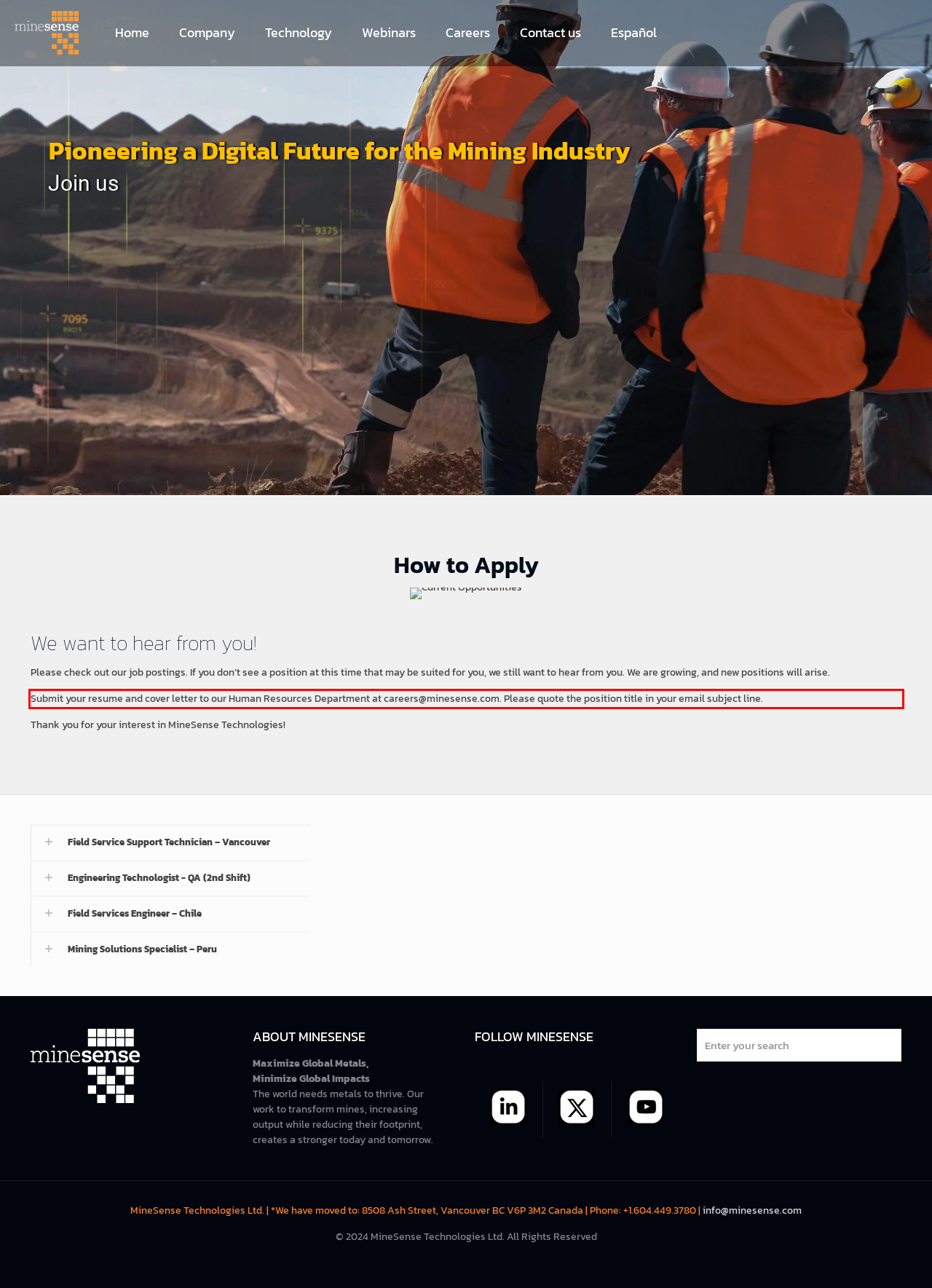Please look at the screenshot provided and find the red bounding box. Extract the text content contained within this bounding box.

Submit your resume and cover letter to our Human Resources Department at careers@minesense.com. Please quote the position title in your email subject line.